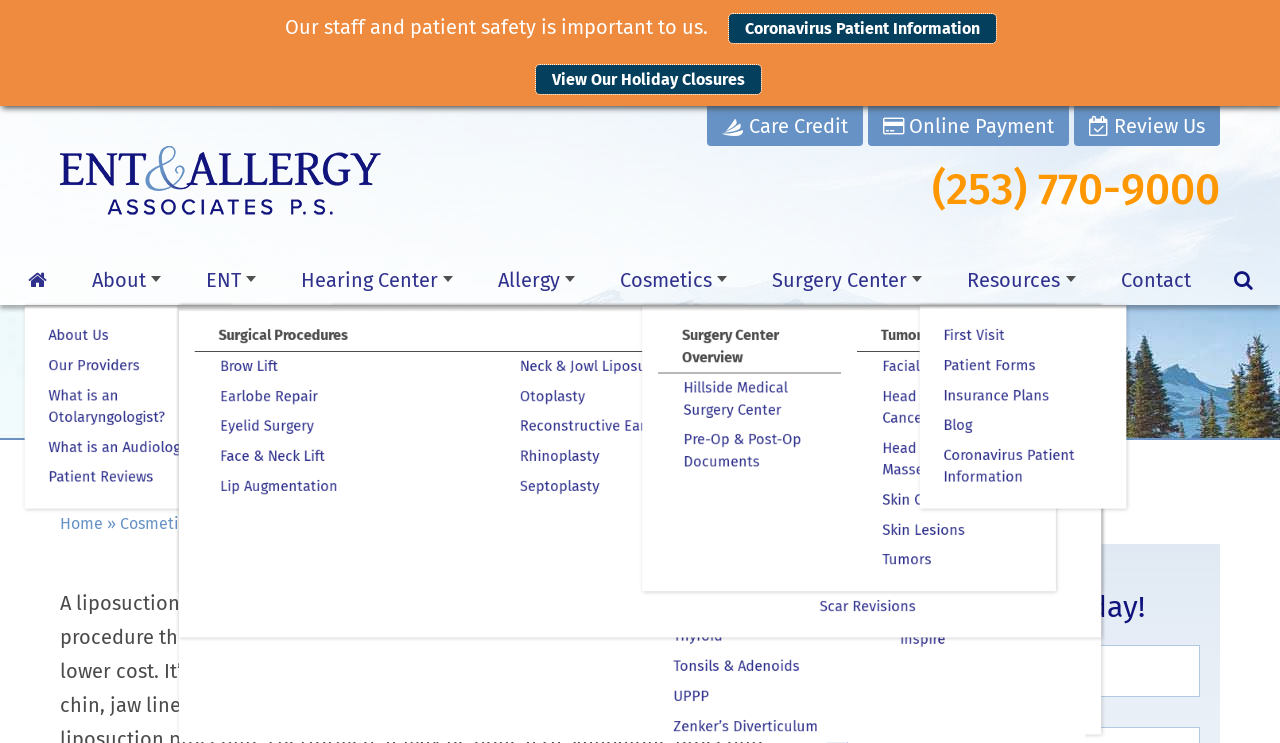Determine the bounding box coordinates of the target area to click to execute the following instruction: "View Coronavirus Patient Information."

[0.569, 0.019, 0.778, 0.058]